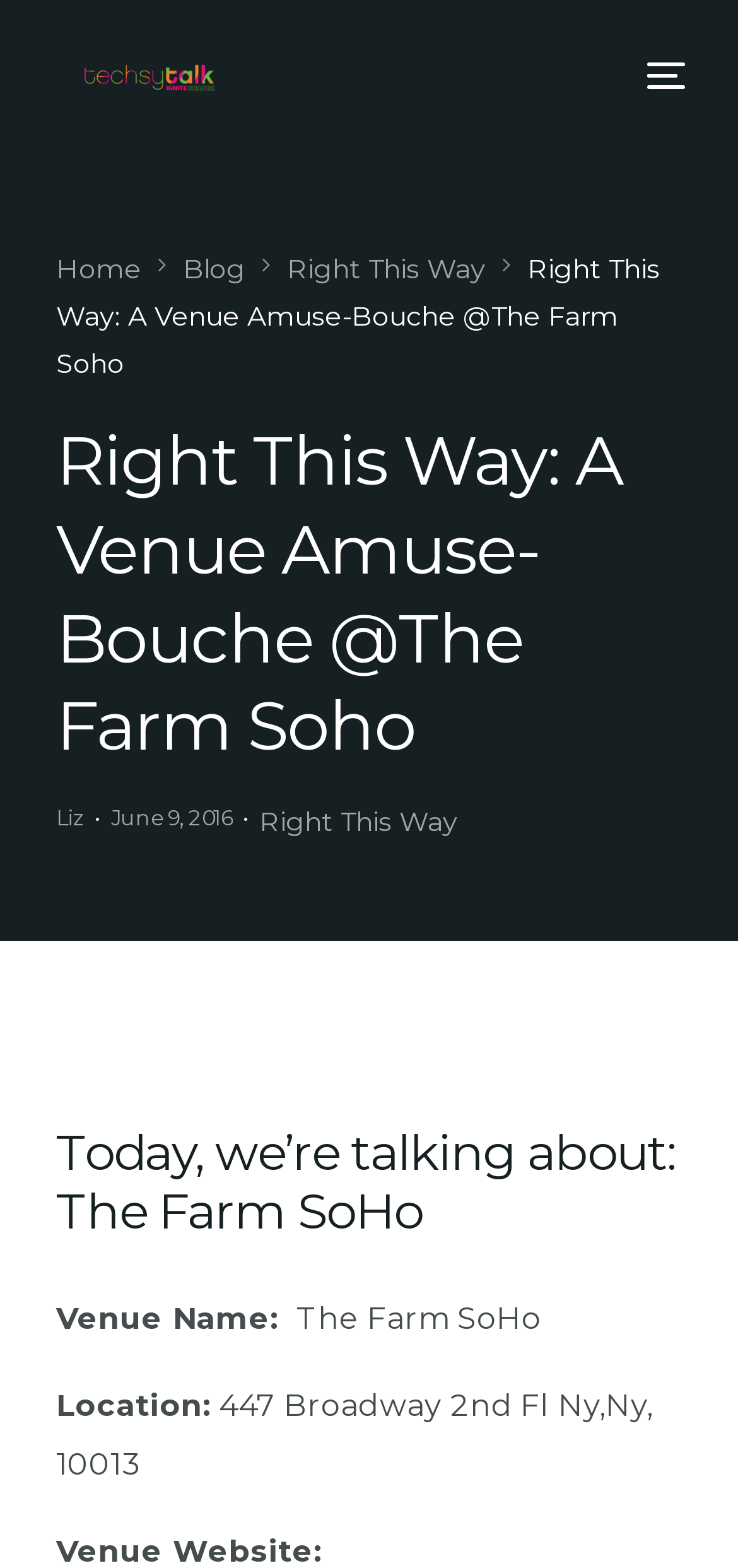Examine the image carefully and respond to the question with a detailed answer: 
What is the date of the article?

I found the answer by looking at the static text 'June 9, 2016' which is located below the author's name 'Liz'.